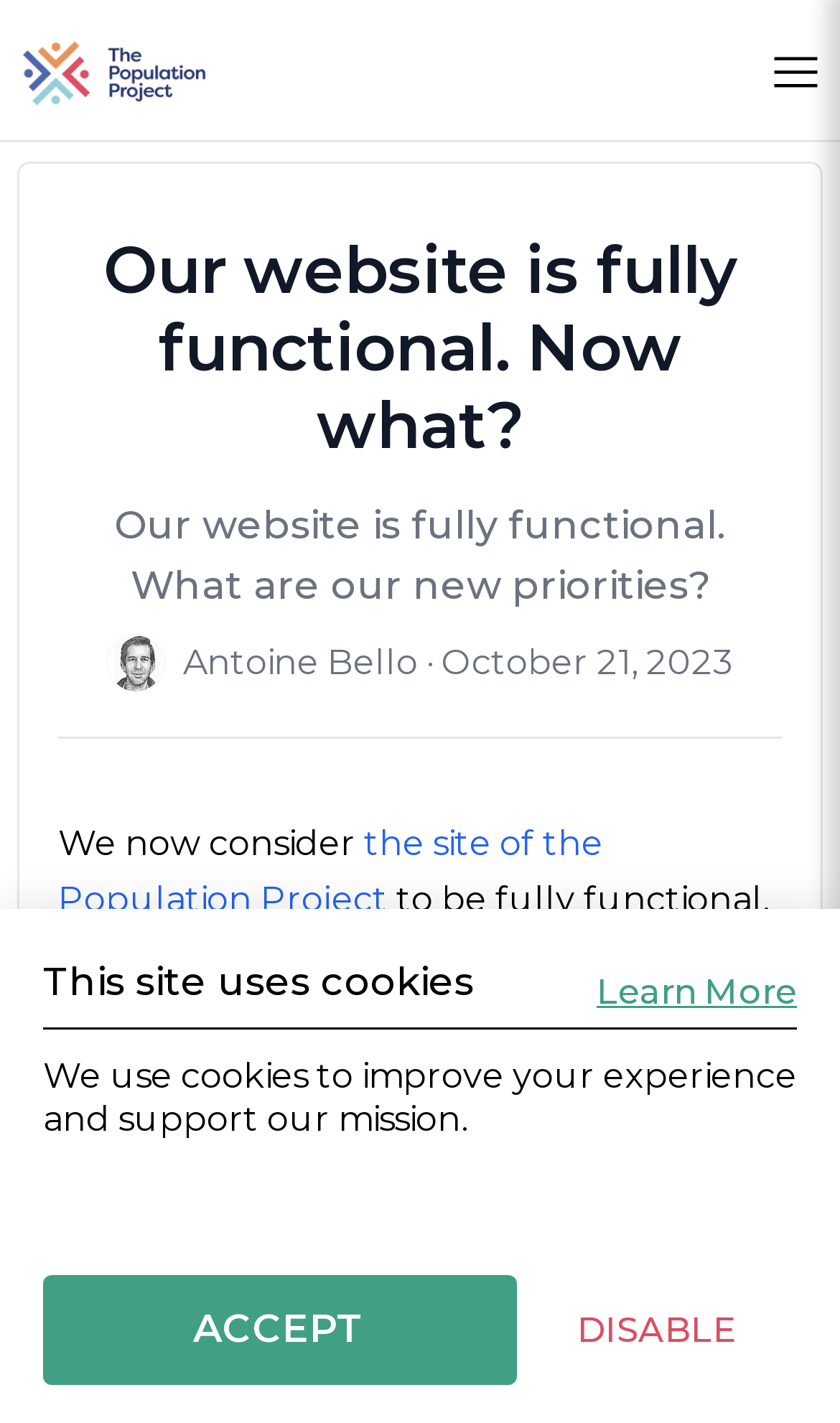Identify the bounding box coordinates for the element you need to click to achieve the following task: "Browse Cheap Replica Watches". The coordinates must be four float values ranging from 0 to 1, formatted as [left, top, right, bottom].

None